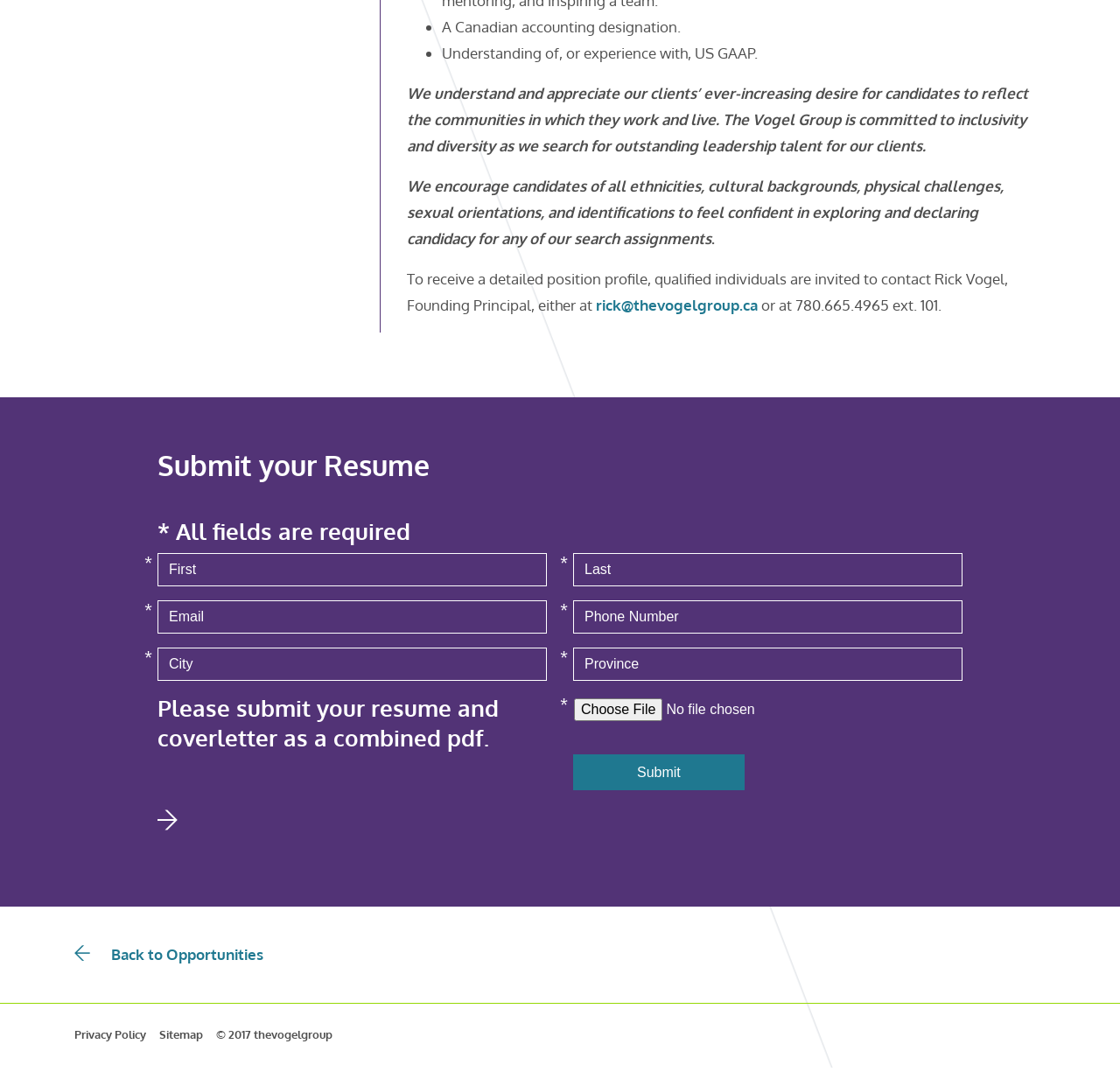Reply to the question below using a single word or brief phrase:
What is required to submit a resume?

All fields and a combined pdf